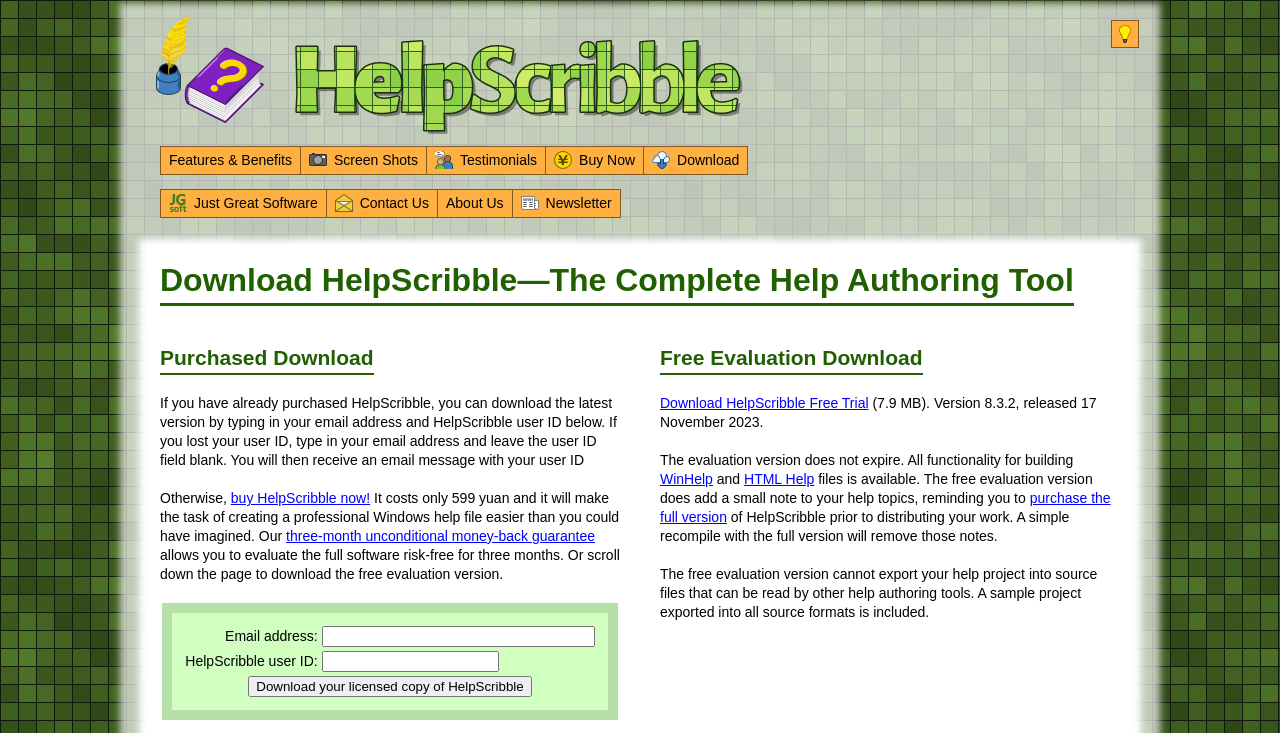Please find the bounding box coordinates of the element that needs to be clicked to perform the following instruction: "Click on the 'Buy Now' link". The bounding box coordinates should be four float numbers between 0 and 1, represented as [left, top, right, bottom].

[0.427, 0.199, 0.503, 0.239]